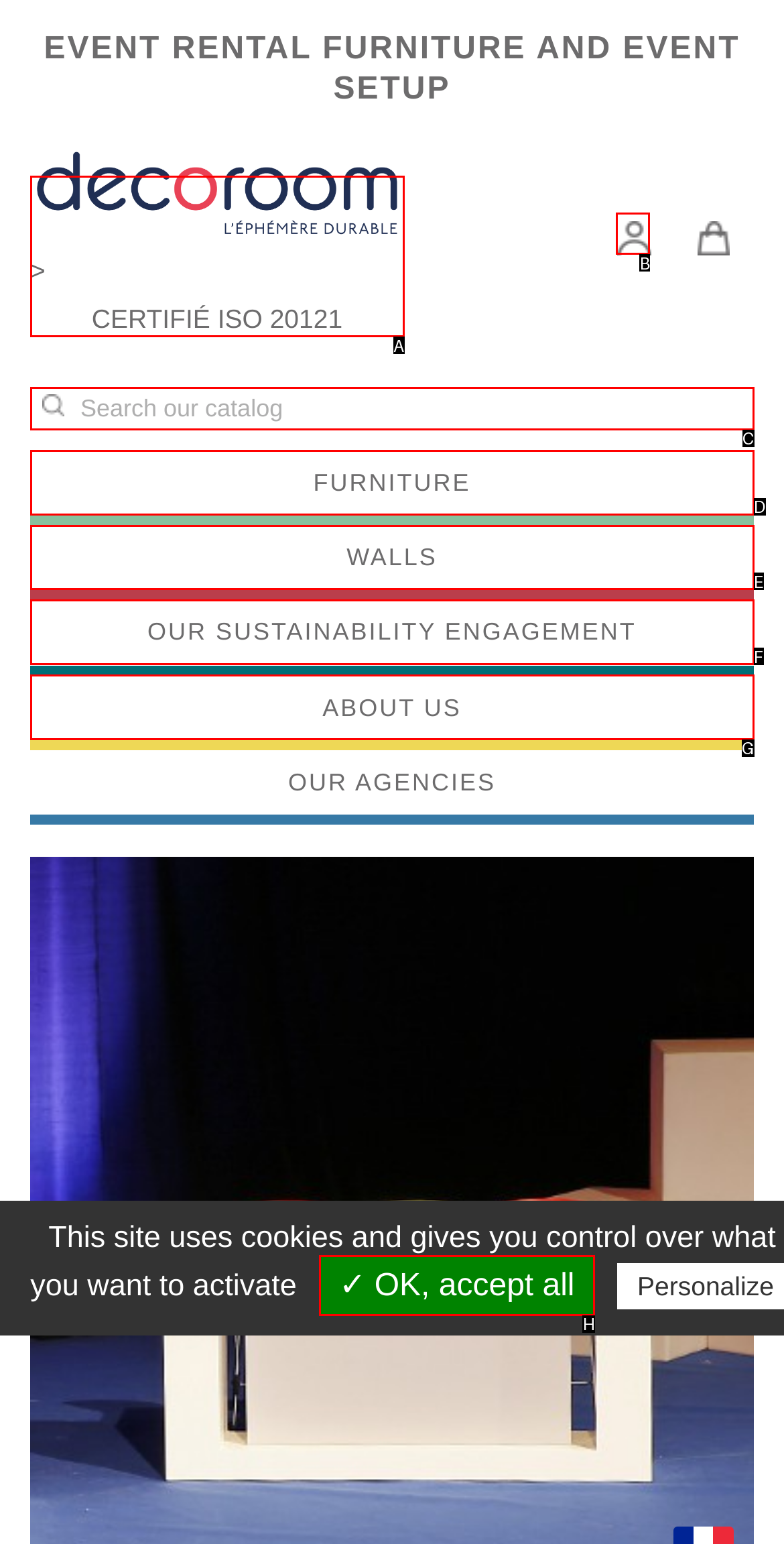Identify the letter of the UI element you should interact with to perform the task: Sign in to your account
Reply with the appropriate letter of the option.

B